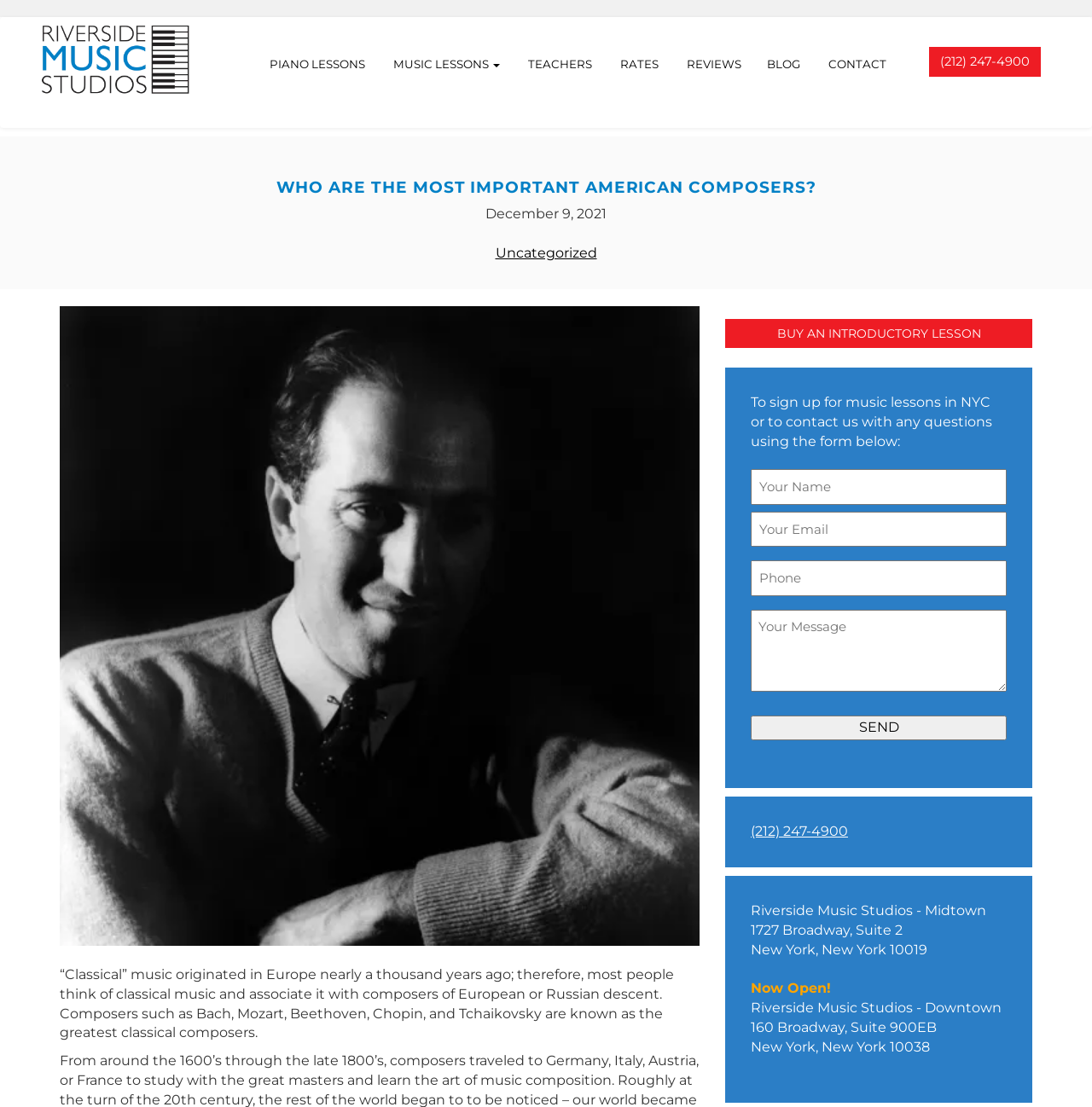Determine the bounding box coordinates of the clickable region to follow the instruction: "Click the 'BUY AN INTRODUCTORY LESSON' button".

[0.664, 0.287, 0.945, 0.302]